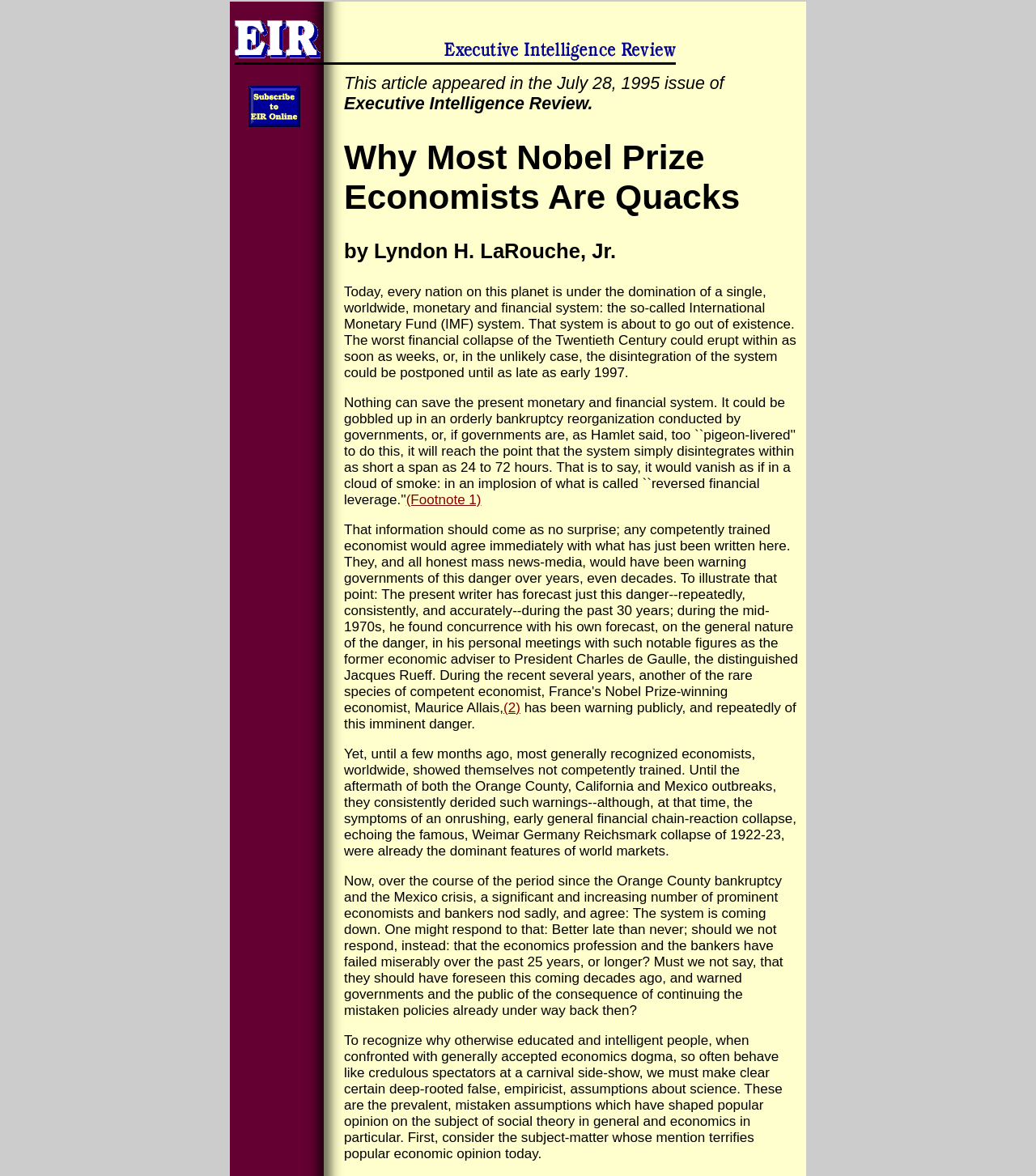What is the time period mentioned in the article for the potential financial collapse?
Look at the image and answer the question with a single word or phrase.

1995-1997